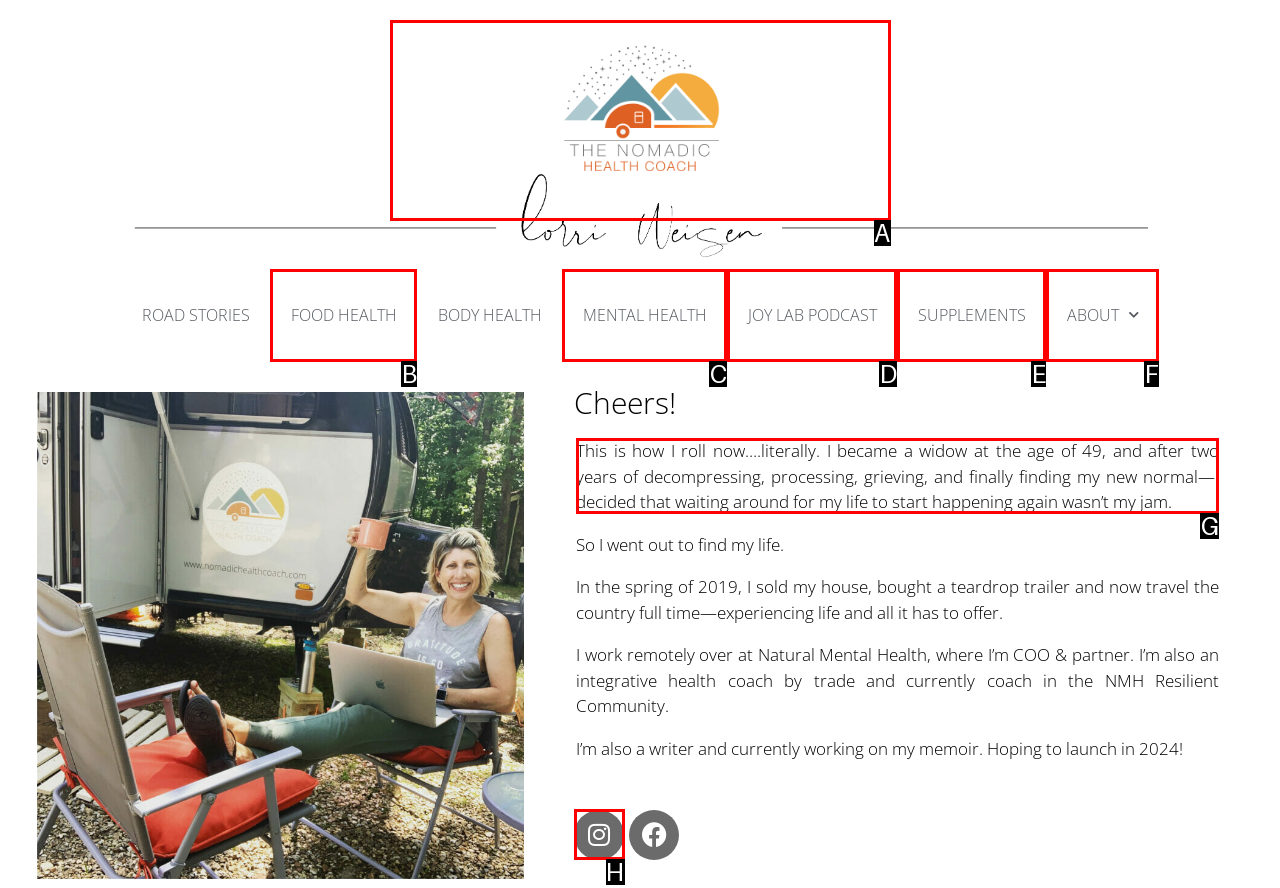Identify which lettered option to click to carry out the task: Read about Lorri Weisen's journey. Provide the letter as your answer.

G